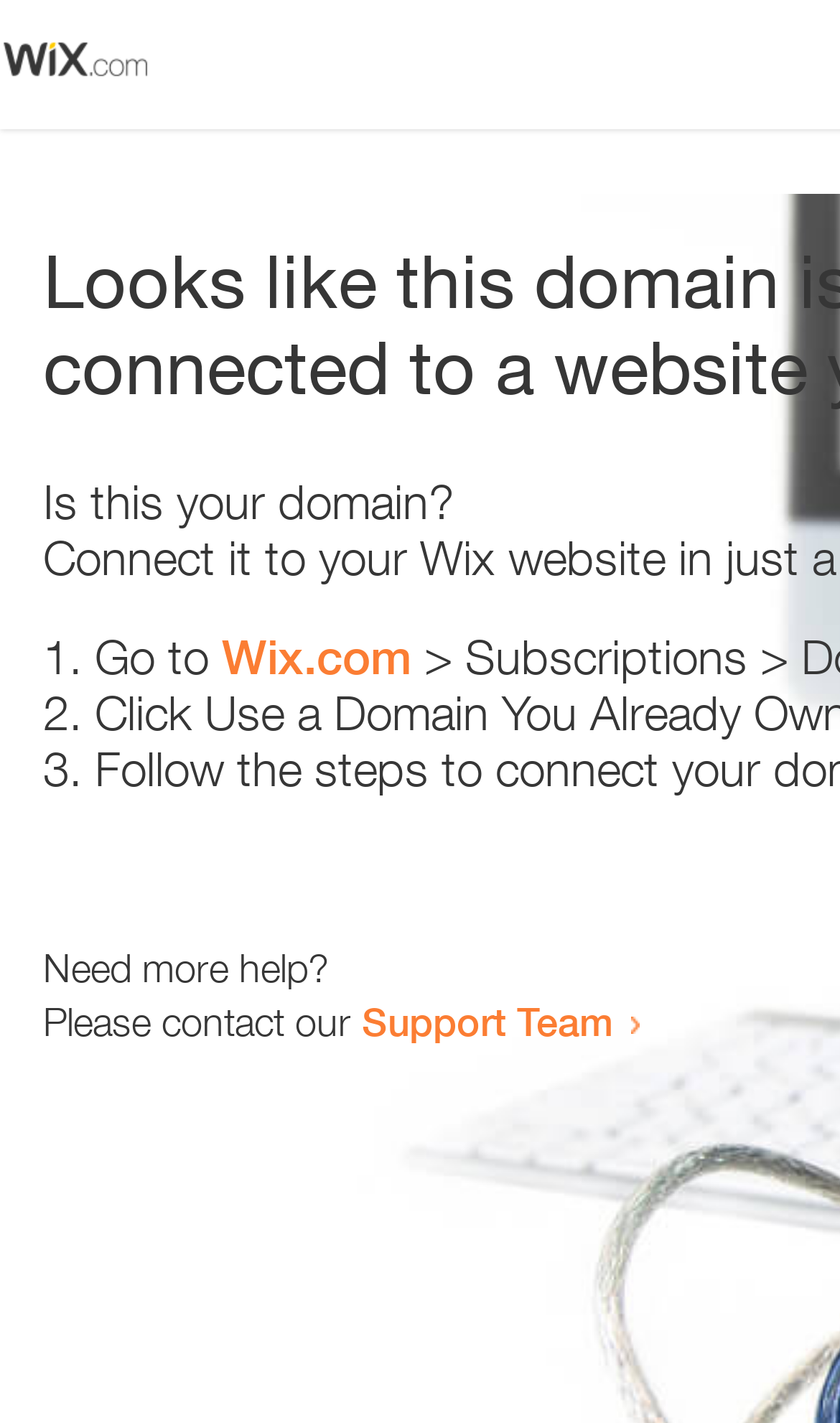Please determine the bounding box coordinates for the element with the description: "kisloskiconstruction@verizon.net".

None